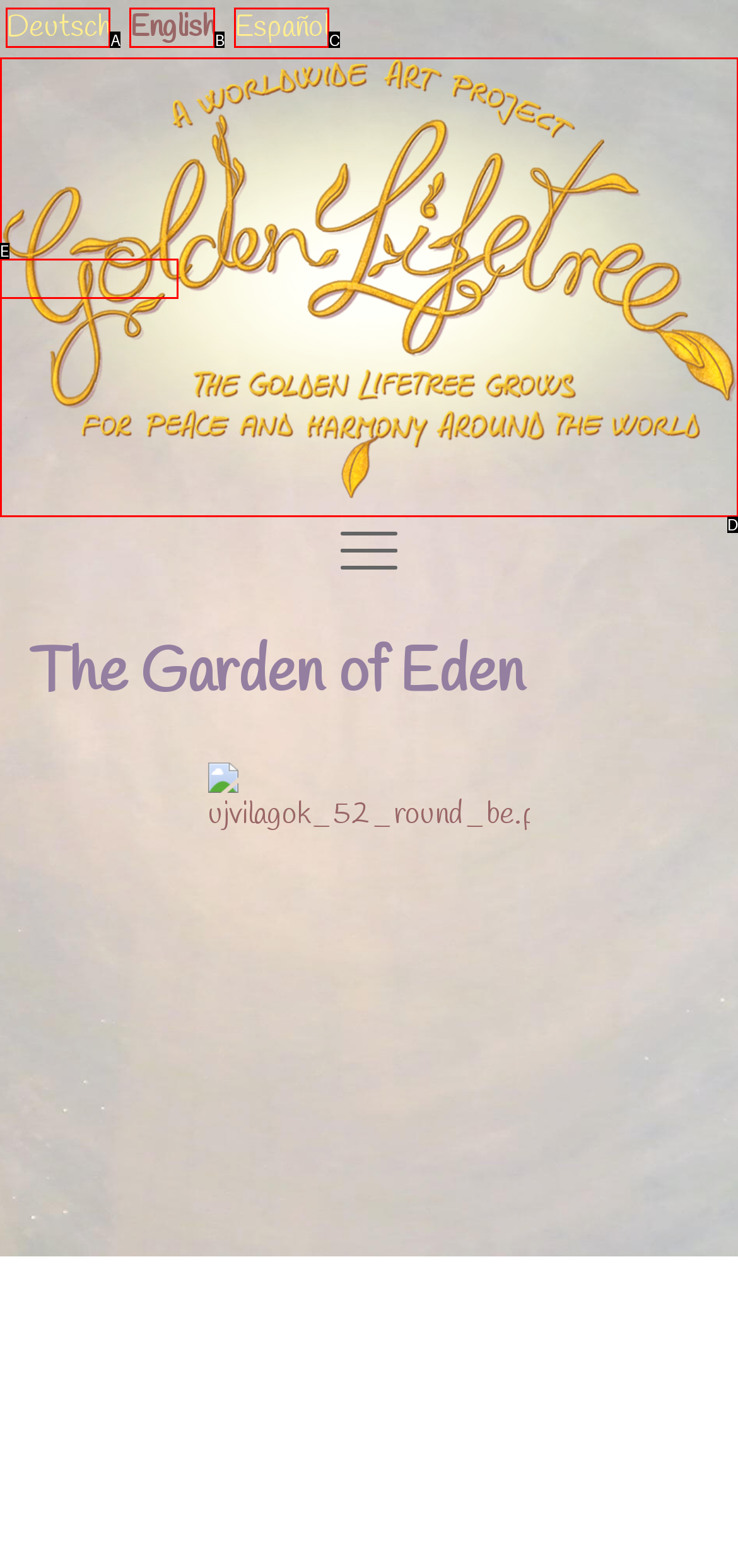Find the option that fits the given description: Español
Answer with the letter representing the correct choice directly.

C